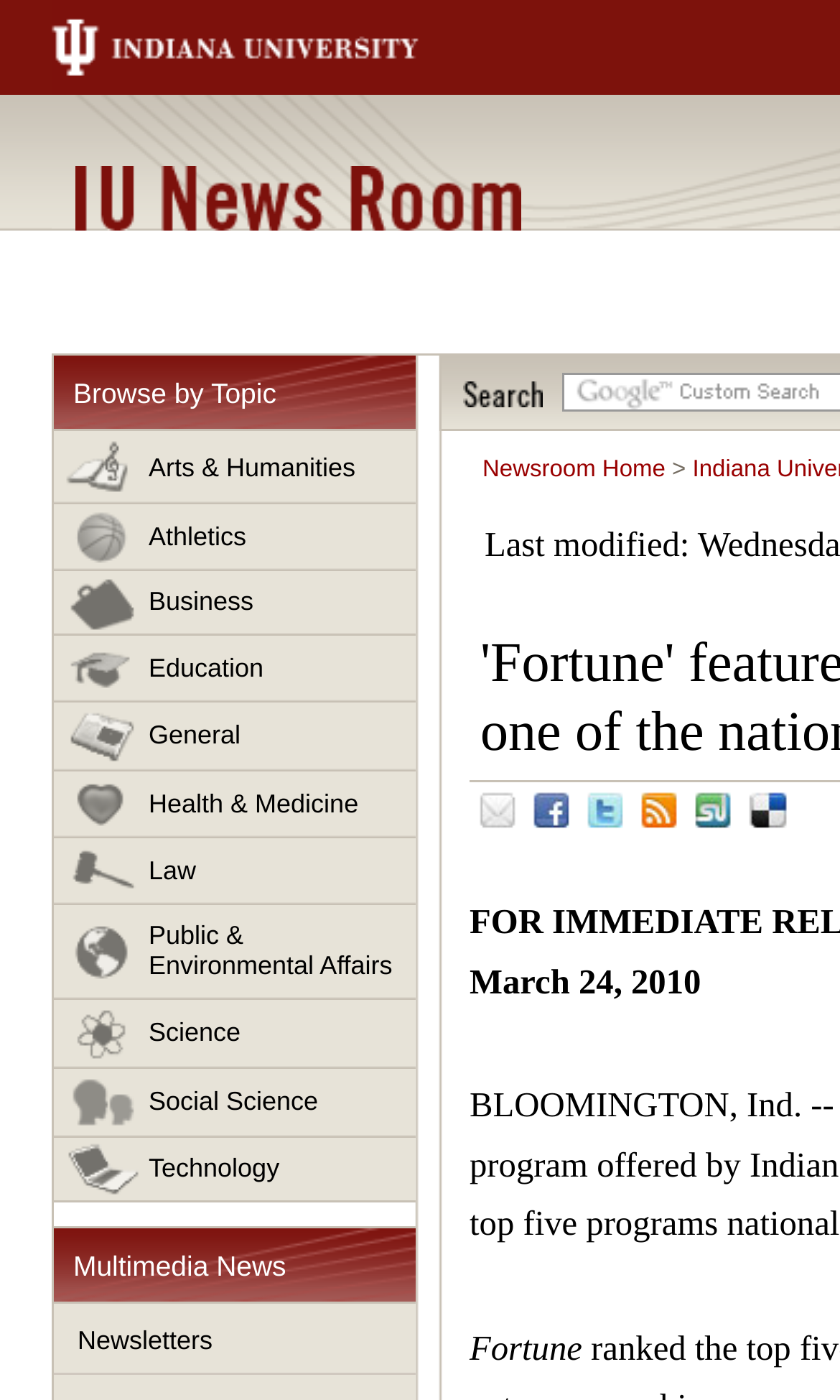Given the element description "Business" in the screenshot, predict the bounding box coordinates of that UI element.

[0.064, 0.408, 0.495, 0.454]